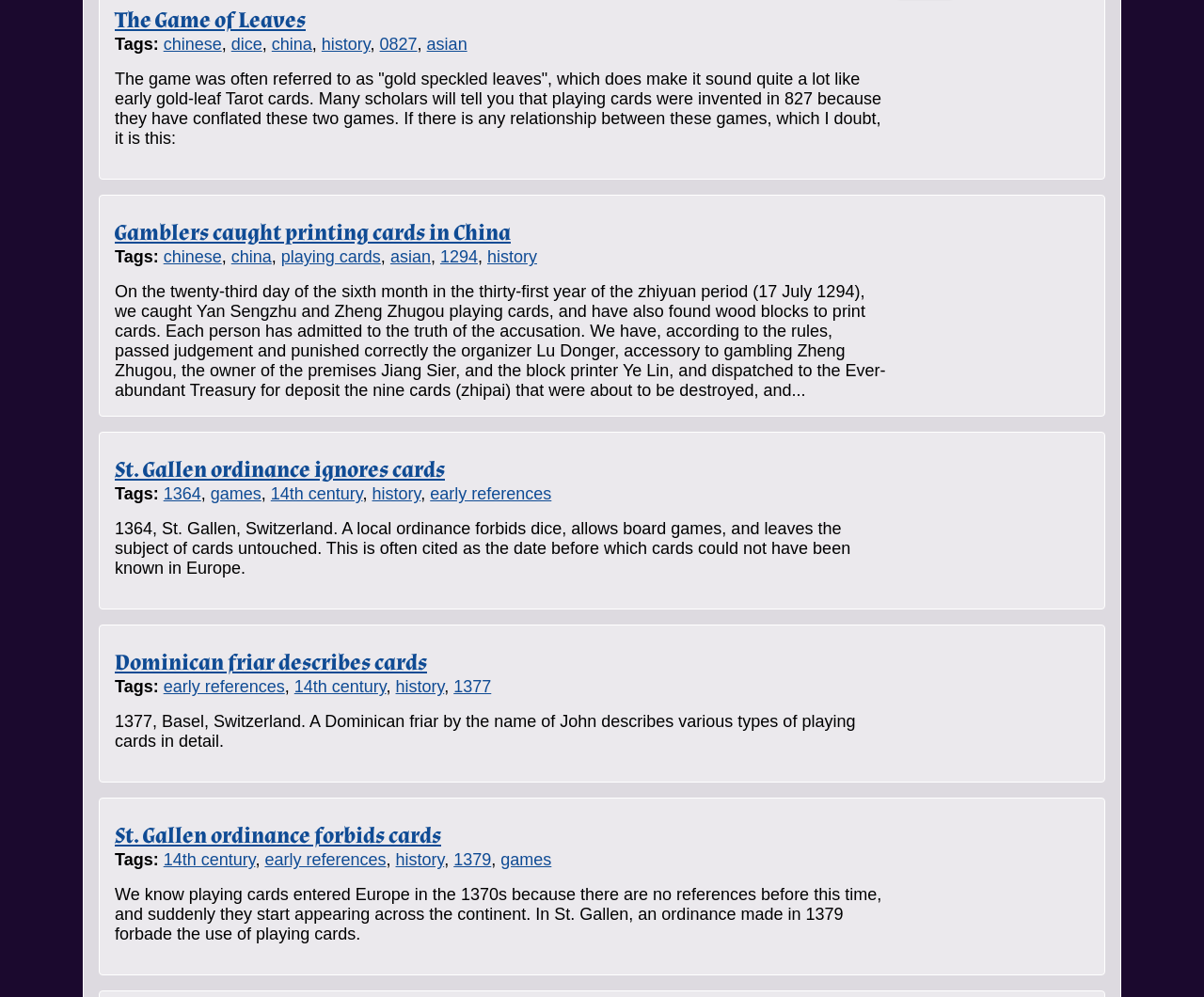Provide the bounding box coordinates of the UI element that matches the description: "Dominican friar describes cards".

[0.095, 0.65, 0.355, 0.679]